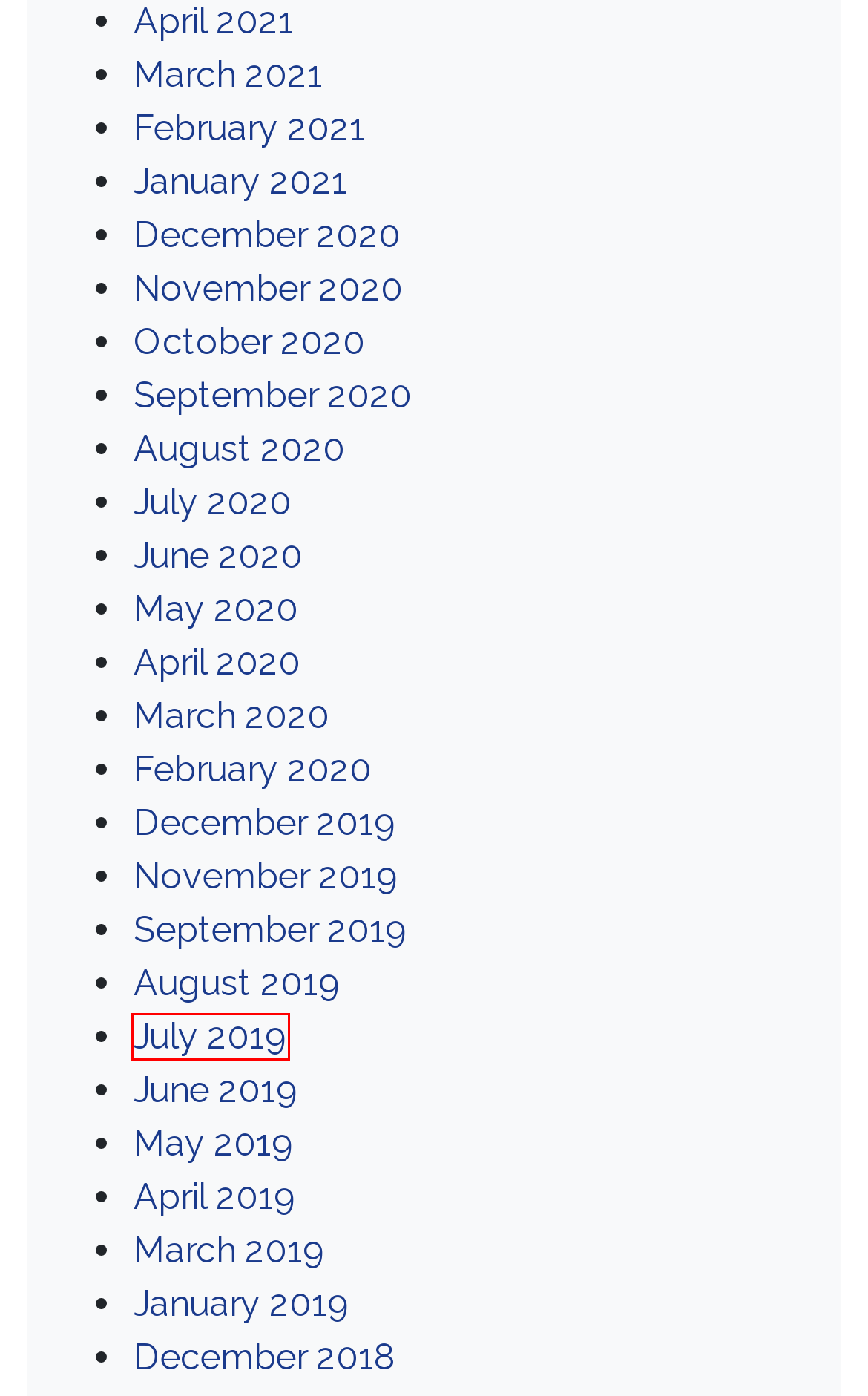Provided is a screenshot of a webpage with a red bounding box around an element. Select the most accurate webpage description for the page that appears after clicking the highlighted element. Here are the candidates:
A. June 2020 - Eastham Law Offices
B. September 2020 - Eastham Law Offices
C. November 2020 - Eastham Law Offices
D. February 2020 - Eastham Law Offices
E. December 2019 - Eastham Law Offices
F. July 2019 - Eastham Law Offices
G. December 2020 - Eastham Law Offices
H. July 2020 - Eastham Law Offices

F